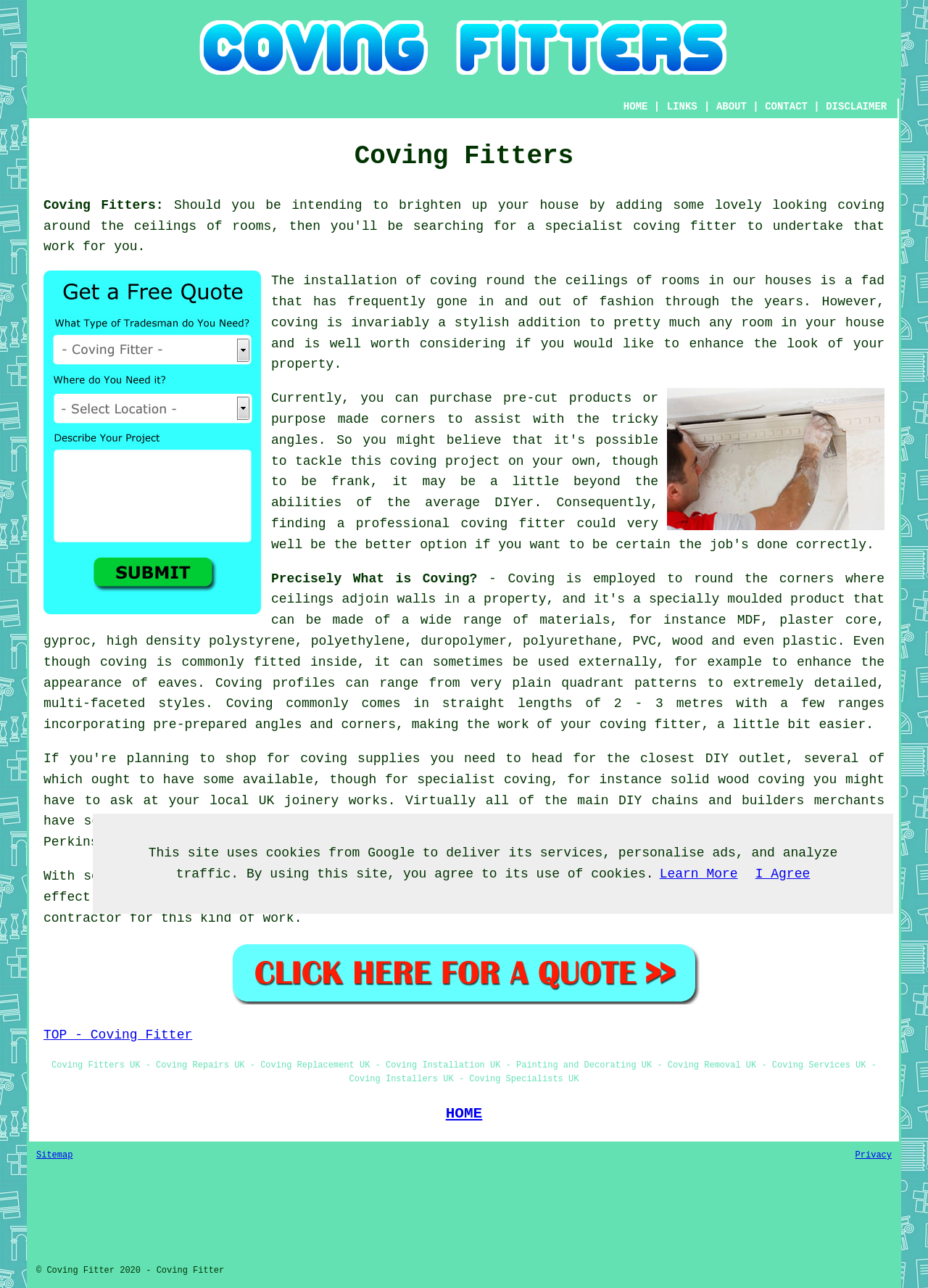Could you determine the bounding box coordinates of the clickable element to complete the instruction: "Click on the 'HOME' link"? Provide the coordinates as four float numbers between 0 and 1, i.e., [left, top, right, bottom].

[0.672, 0.078, 0.698, 0.087]